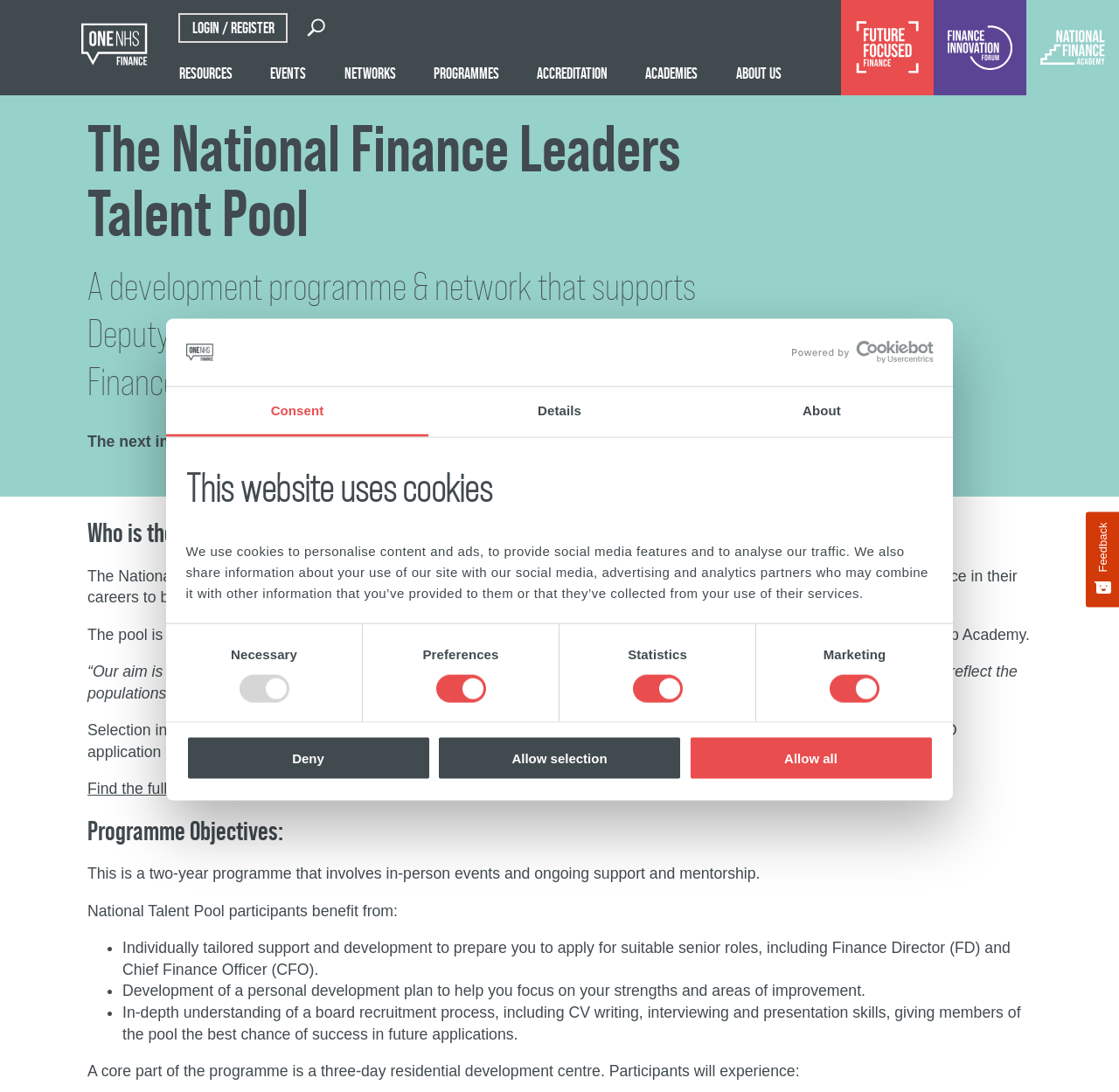Determine the bounding box coordinates (top-left x, top-left y, bottom-right x, bottom-right y) of the UI element described in the following text: Details

[0.383, 0.354, 0.617, 0.4]